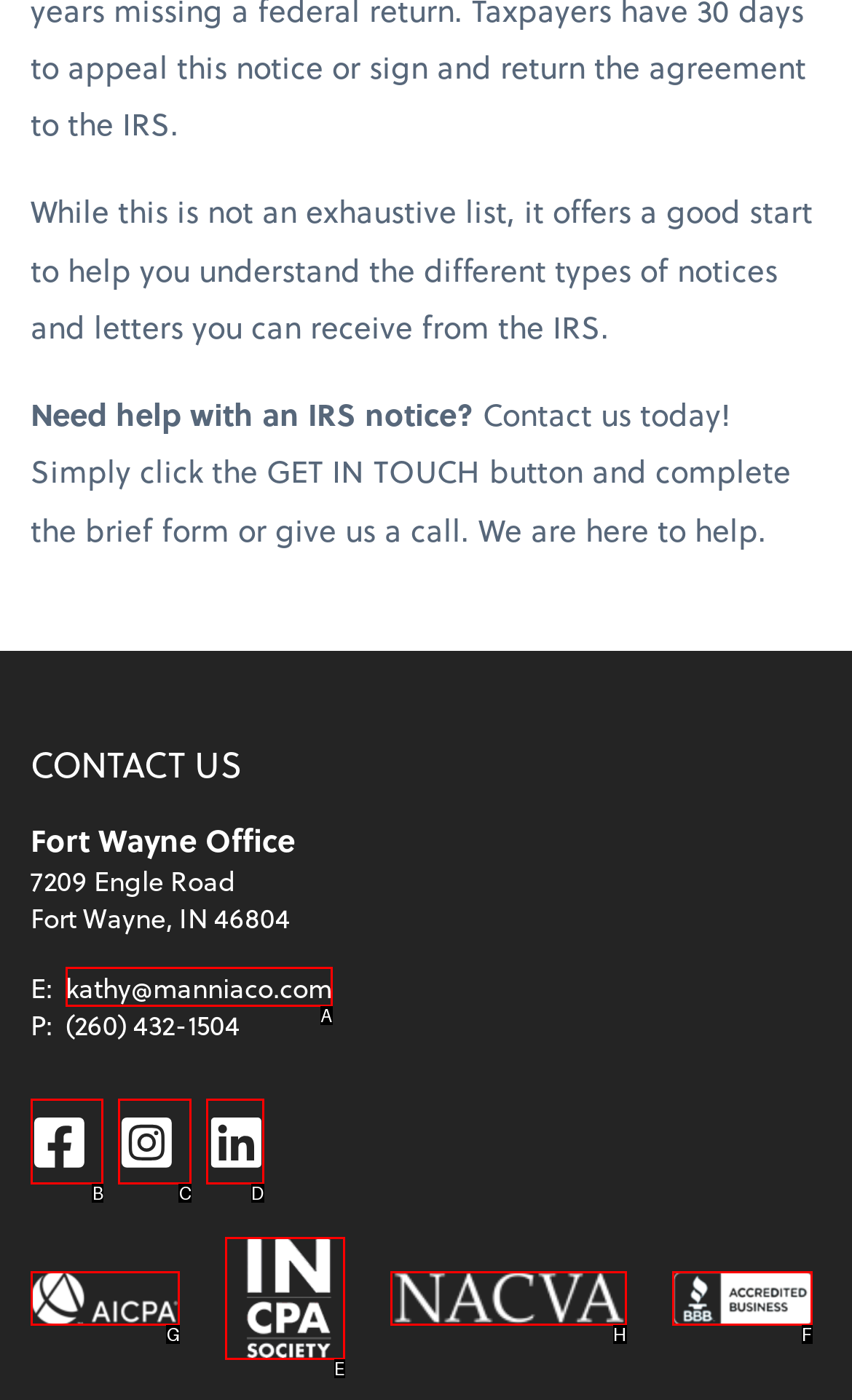Identify the UI element that corresponds to this description: Linkedin
Respond with the letter of the correct option.

D